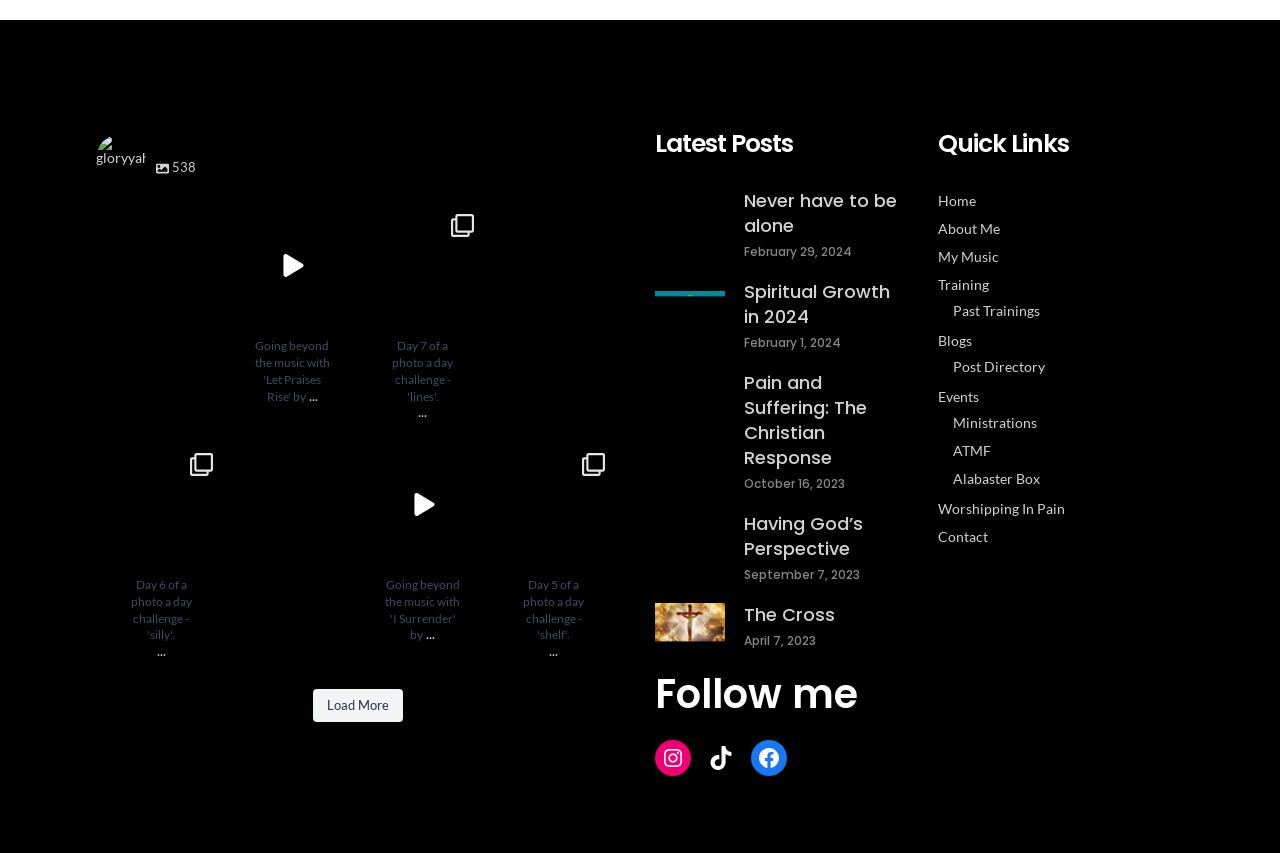Determine the bounding box coordinates of the element's region needed to click to follow the instruction: "View the 'Latest Posts'". Provide these coordinates as four float numbers between 0 and 1, formatted as [left, top, right, bottom].

[0.512, 0.151, 0.709, 0.189]